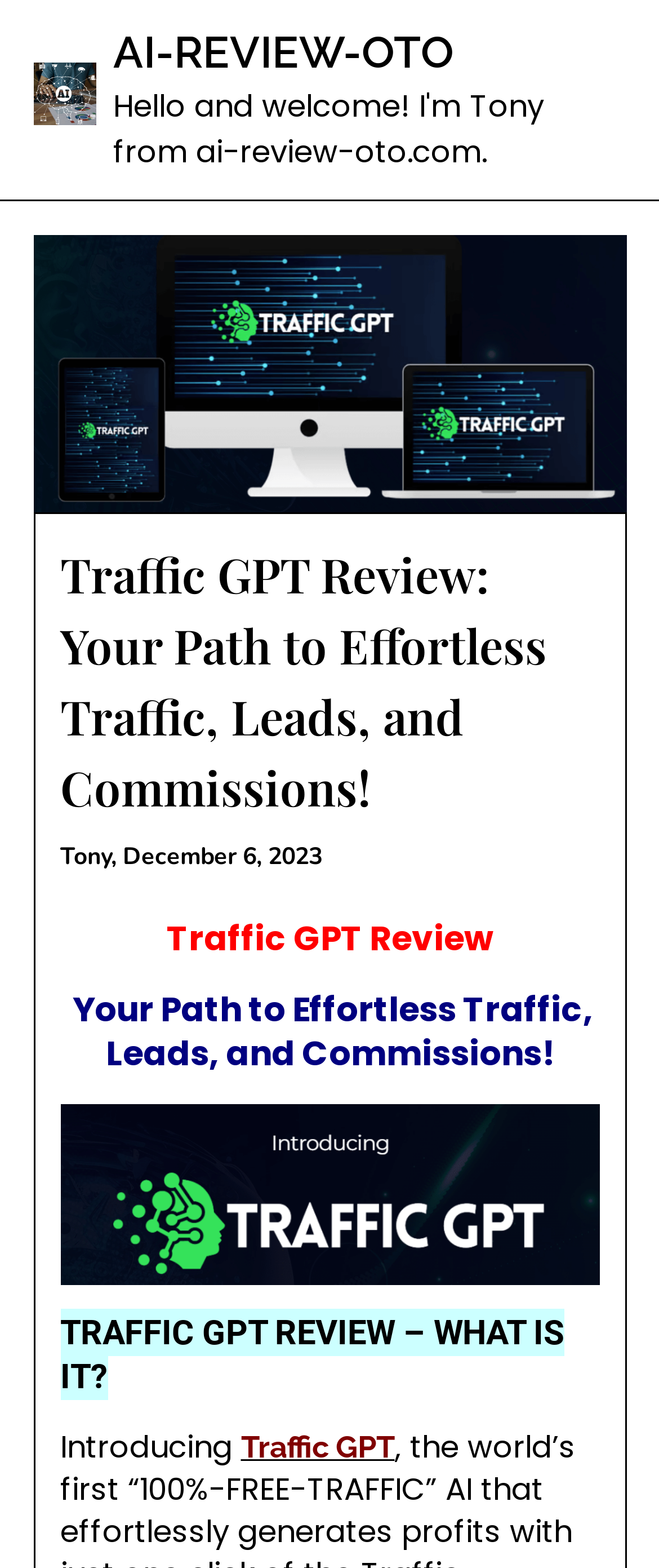Can you give a detailed response to the following question using the information from the image? What is the tone of the review?

The tone of the review is promotional, as the language used is encouraging and highlighting the benefits of Traffic GPT, such as 'effortless traffic, leads, and commissions' and '100%-FREE-TRAFFIC'.